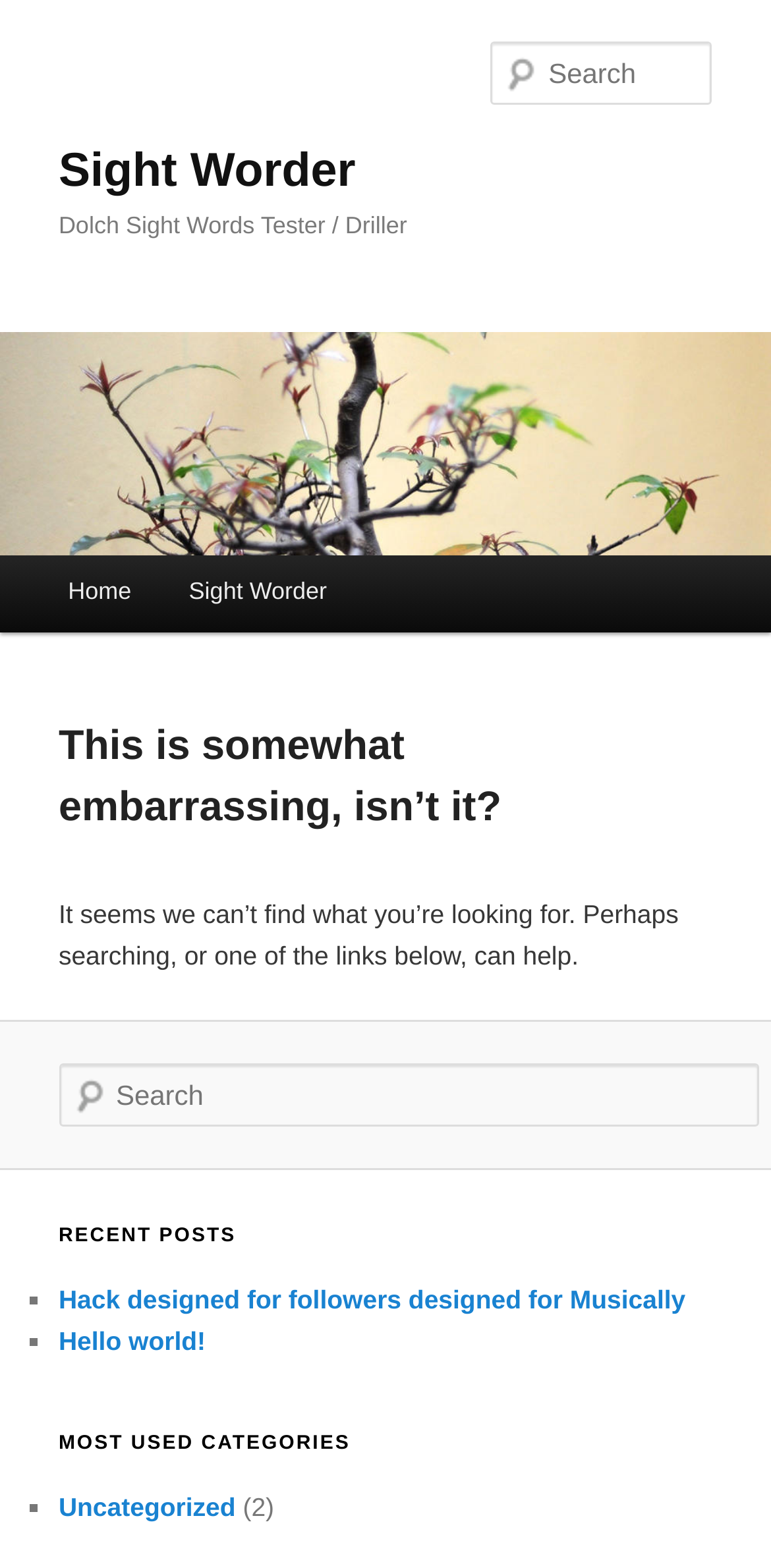Using the information in the image, give a detailed answer to the following question: What can be done to find what I'm looking for?

The static text 'It seems we can’t find what you’re looking for. Perhaps searching, or one of the links below, can help.' suggests that searching or using the links provided below can help find what the user is looking for.